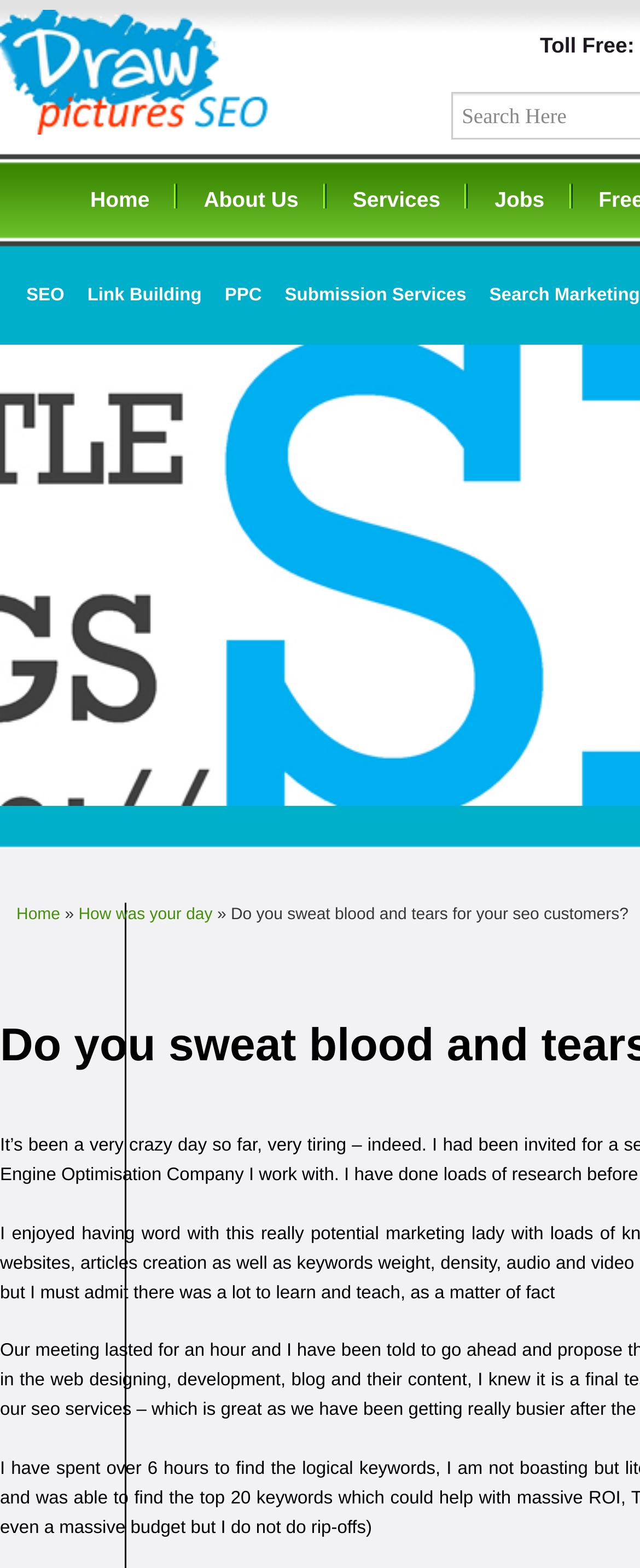Give a one-word or short-phrase answer to the following question: 
How many main navigation links are there?

4